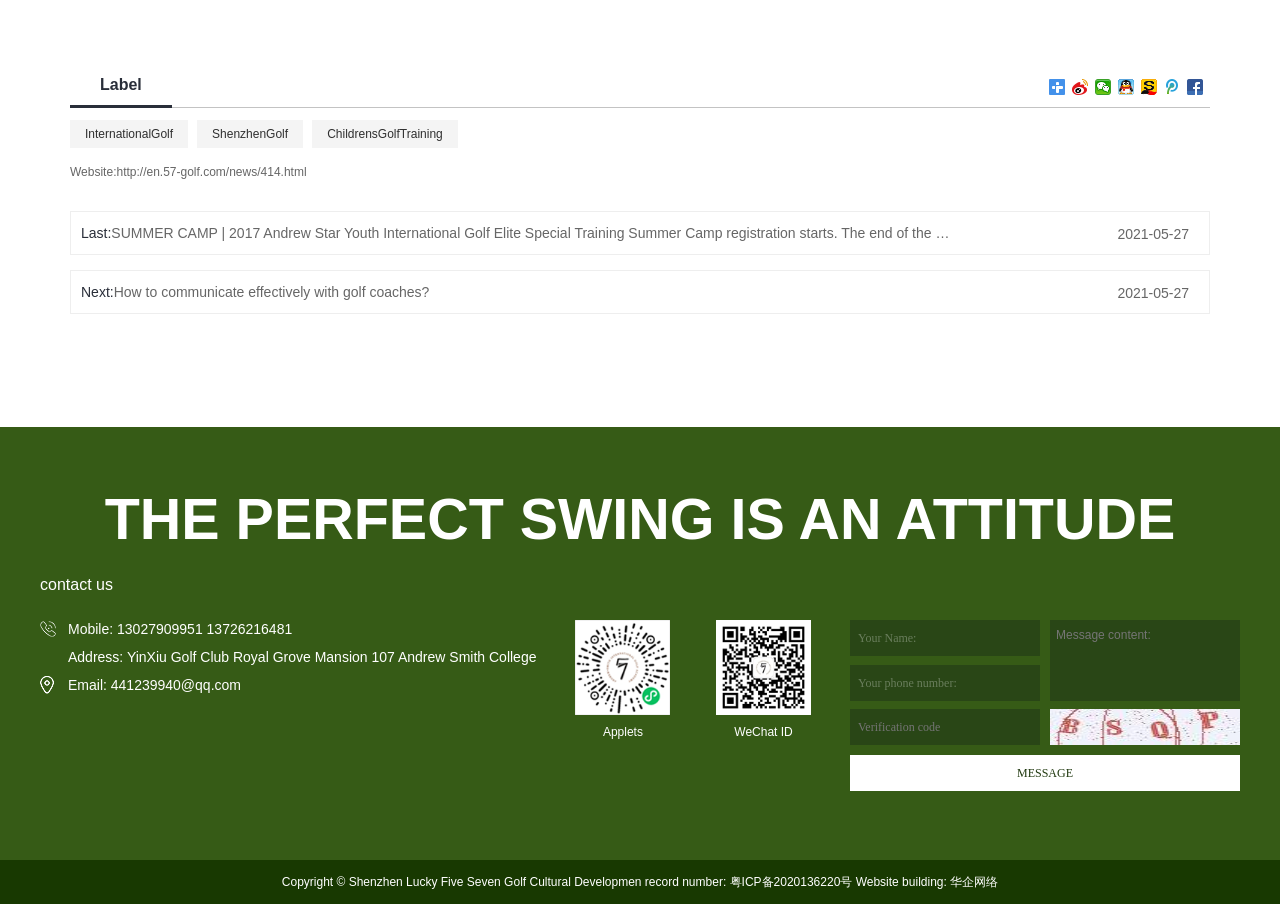Could you indicate the bounding box coordinates of the region to click in order to complete this instruction: "Share to Sina Weibo".

[0.838, 0.088, 0.851, 0.105]